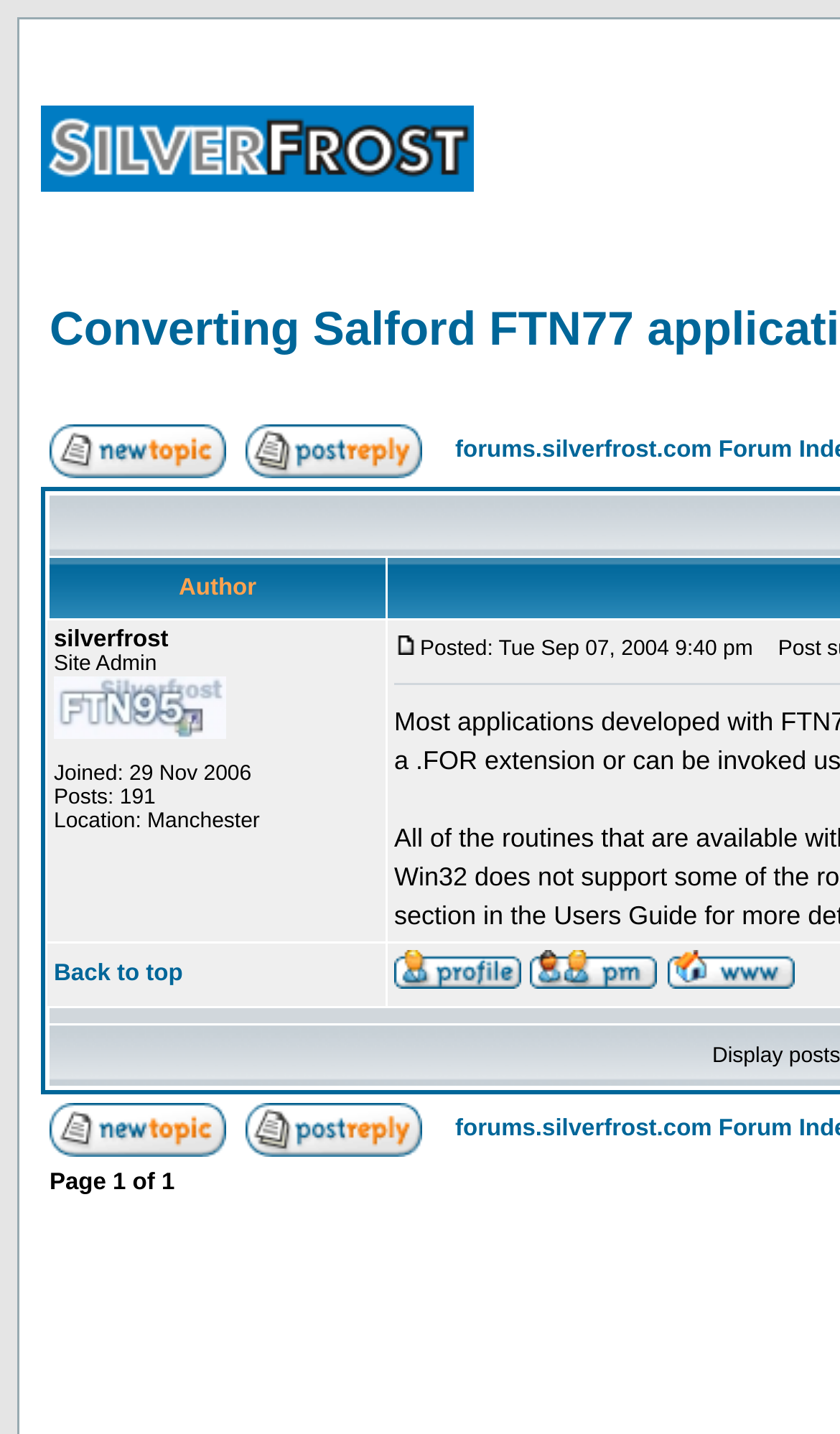Analyze the image and give a detailed response to the question:
How many links are in the first row?

I counted the links in the first row, which are 'forums.silverfrost.com Forum Index' and 'Post new topic', so there are 2 links.